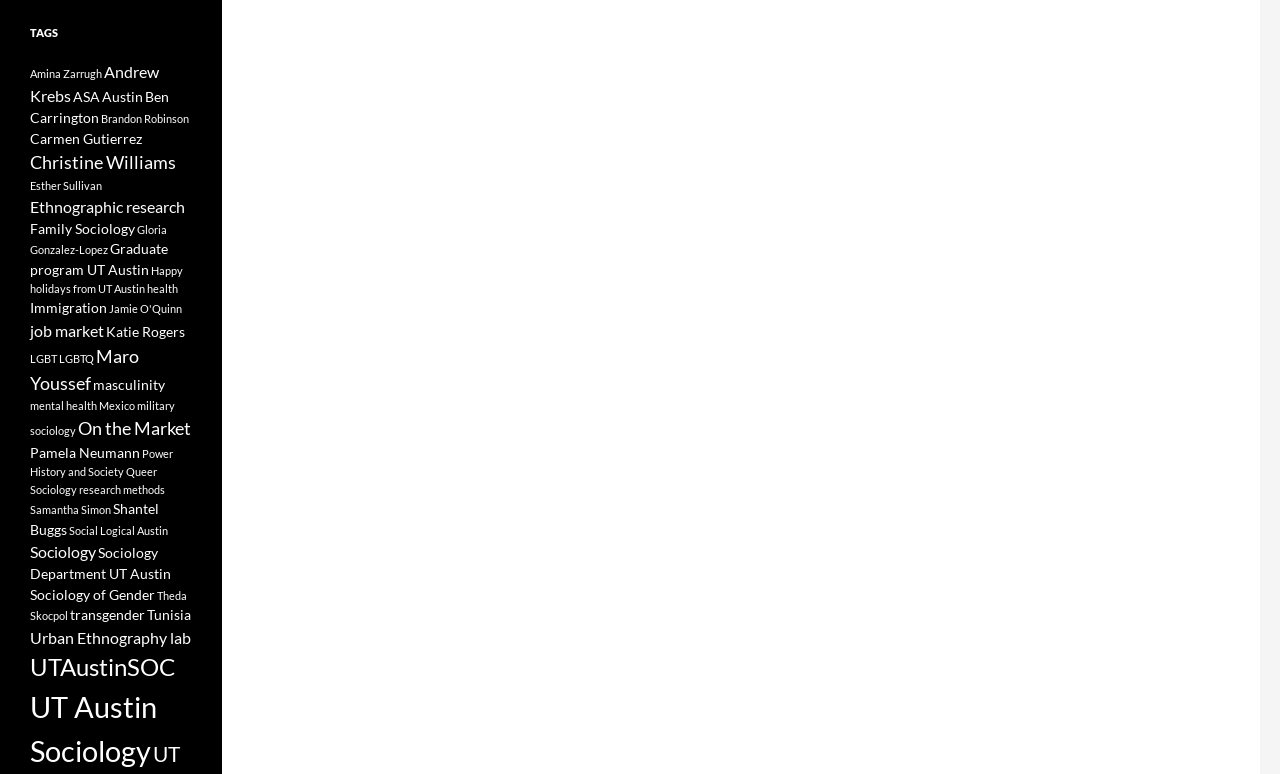Specify the bounding box coordinates of the area to click in order to follow the given instruction: "View Christine Williams."

[0.023, 0.196, 0.138, 0.224]